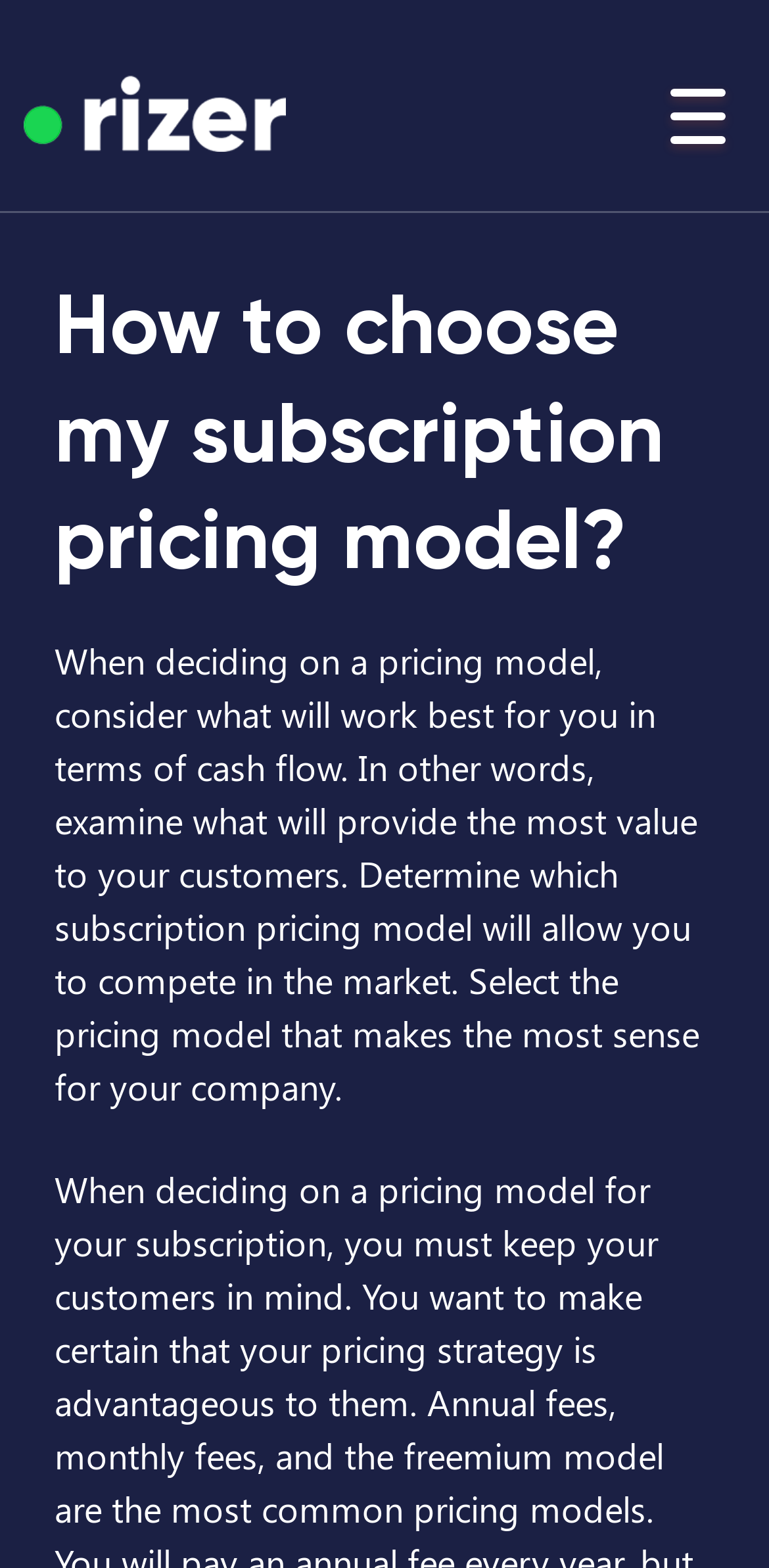Determine the bounding box for the described UI element: "aria-label="Rizer CRM logo"".

[0.03, 0.048, 0.371, 0.097]